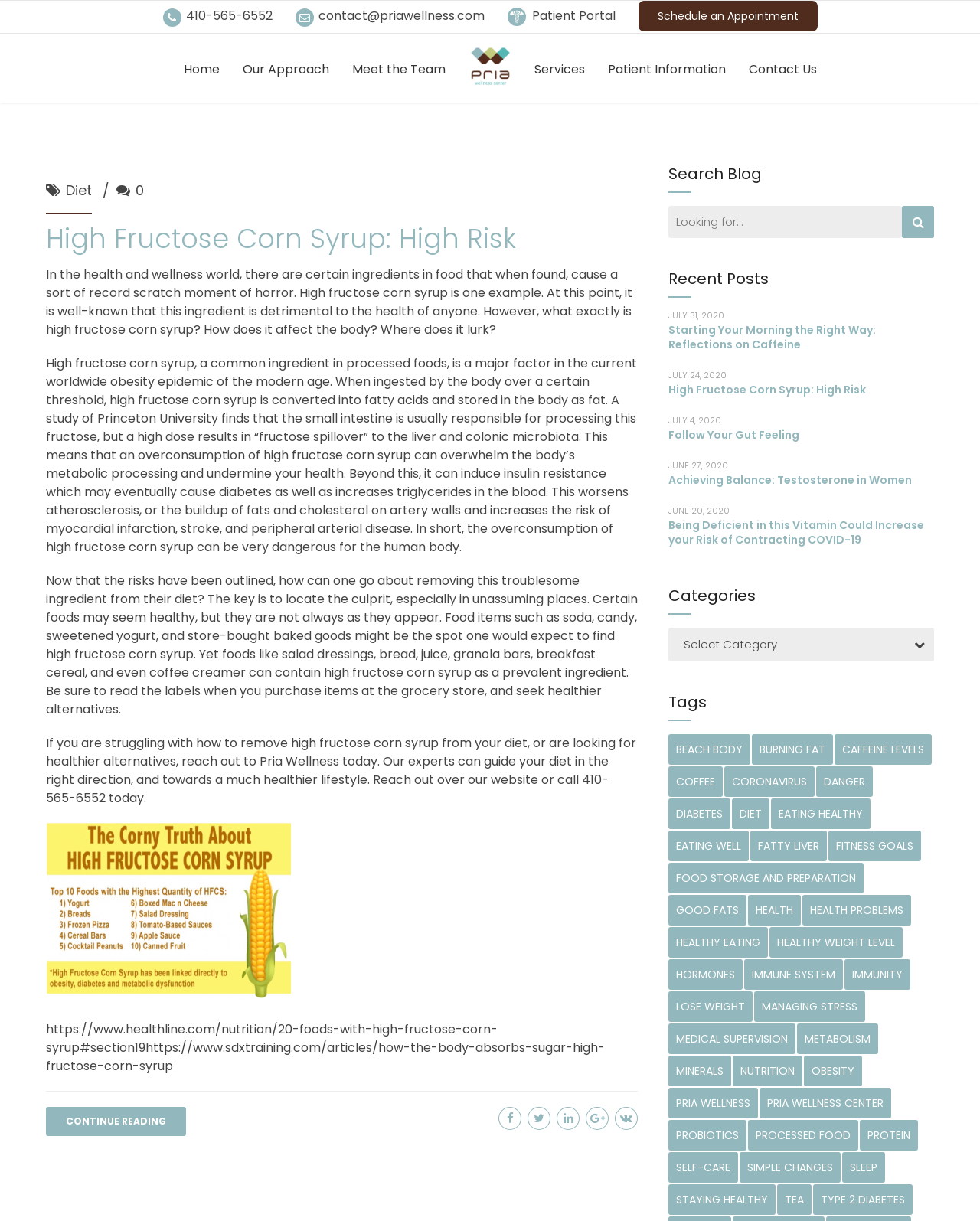What is the name of the wellness center featured on this webpage?
Refer to the image and offer an in-depth and detailed answer to the question.

The name of the wellness center can be found at the top of the webpage, in the navigation menu and in the article text.